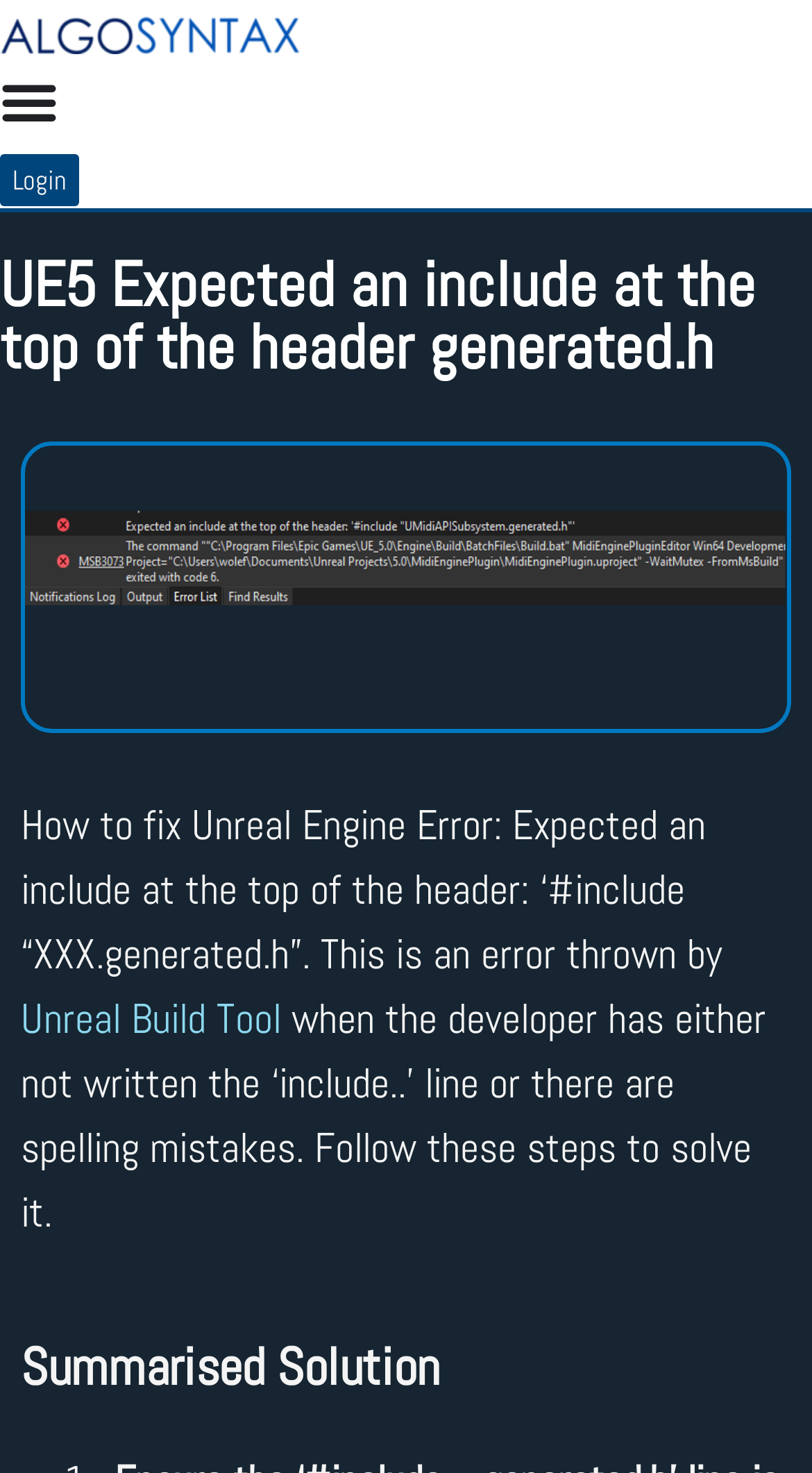Extract the main heading text from the webpage.

UE5 Expected an include at the top of the header generated.h